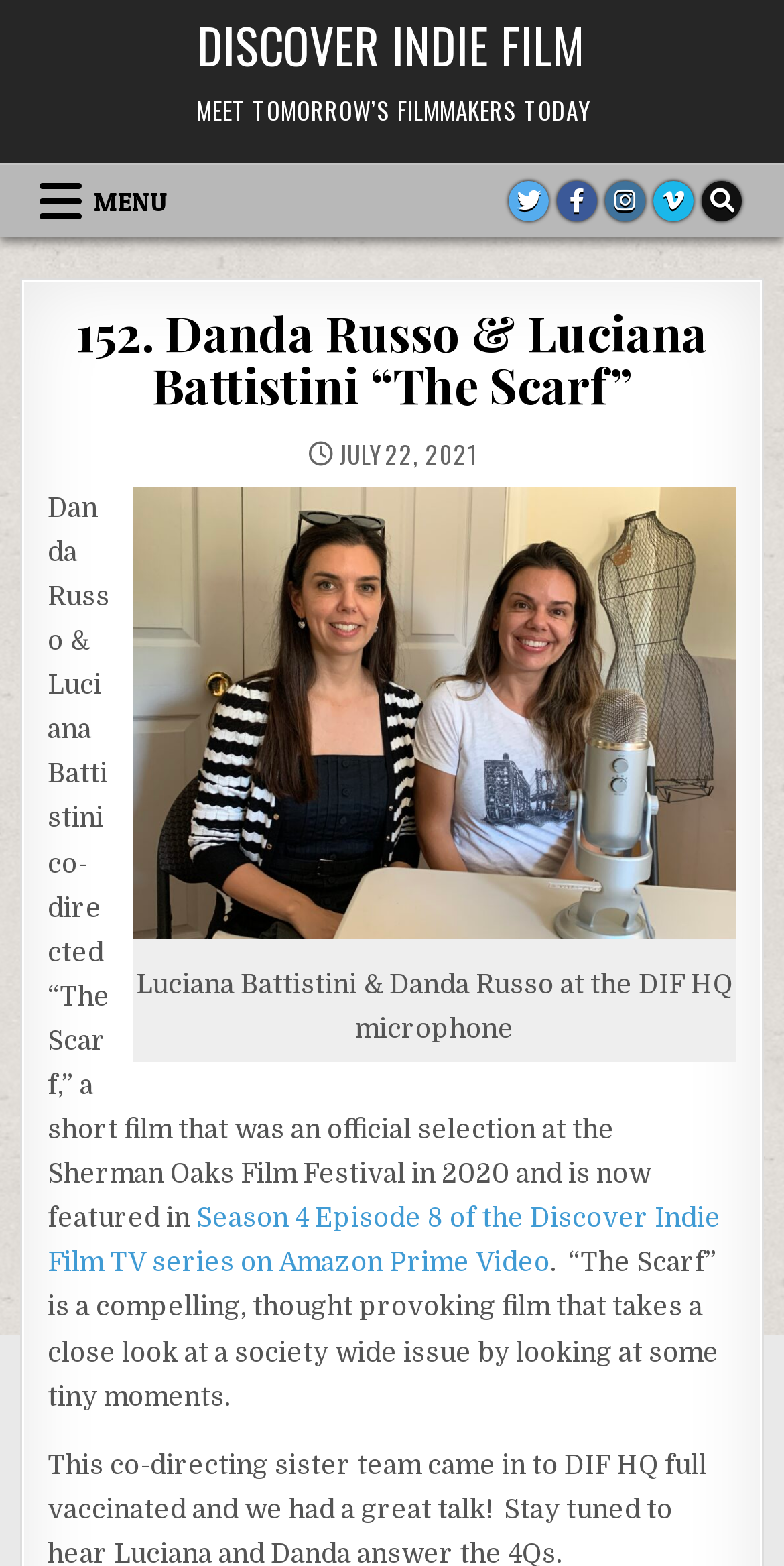Pinpoint the bounding box coordinates of the clickable element needed to complete the instruction: "Open the Primary Menu". The coordinates should be provided as four float numbers between 0 and 1: [left, top, right, bottom].

[0.025, 0.105, 0.24, 0.152]